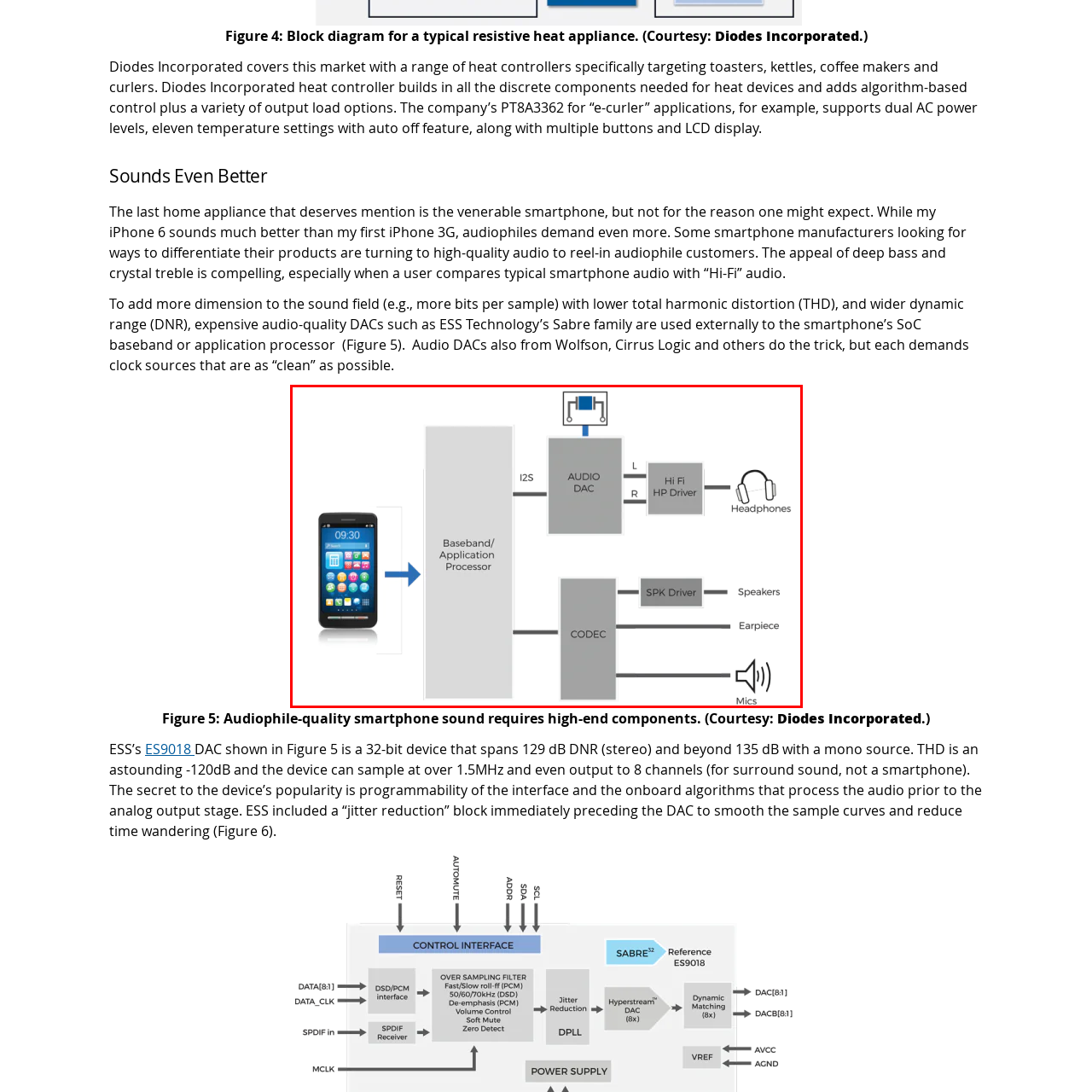Examine the area surrounded by the red box and describe it in detail.

**Figure 5: Audiophile-Quality Smartphone Sound**

This diagram illustrates the audio processing architecture for a high-end smartphone, highlighting the vital components that contribute to superior sound quality. The smartphone, depicted on the left, connects to a baseband/application processor that manages audio signals. The Audio Digital-to-Analog Converter (DAC) converts digital audio signals into analog, providing outputs for headphones through a Hi-Fi headphone driver (L and R channels). Additionally, the audio system incorporates a CODEC responsible for handling audio input and delivery to speakers and an earpiece.

The design emphasizes the importance of high-fidelity components that enhance audio performance, making it suitable for audiophiles seeking an exceptional listening experience. This detailed schematic also showcases how the integration of sophisticated technology can allow smartphones to rival dedicated audio devices. The insights presented in this figure are sourced from Diodes Incorporated, which specializes in creating heat controllers and components that facilitate high-quality audio solutions.